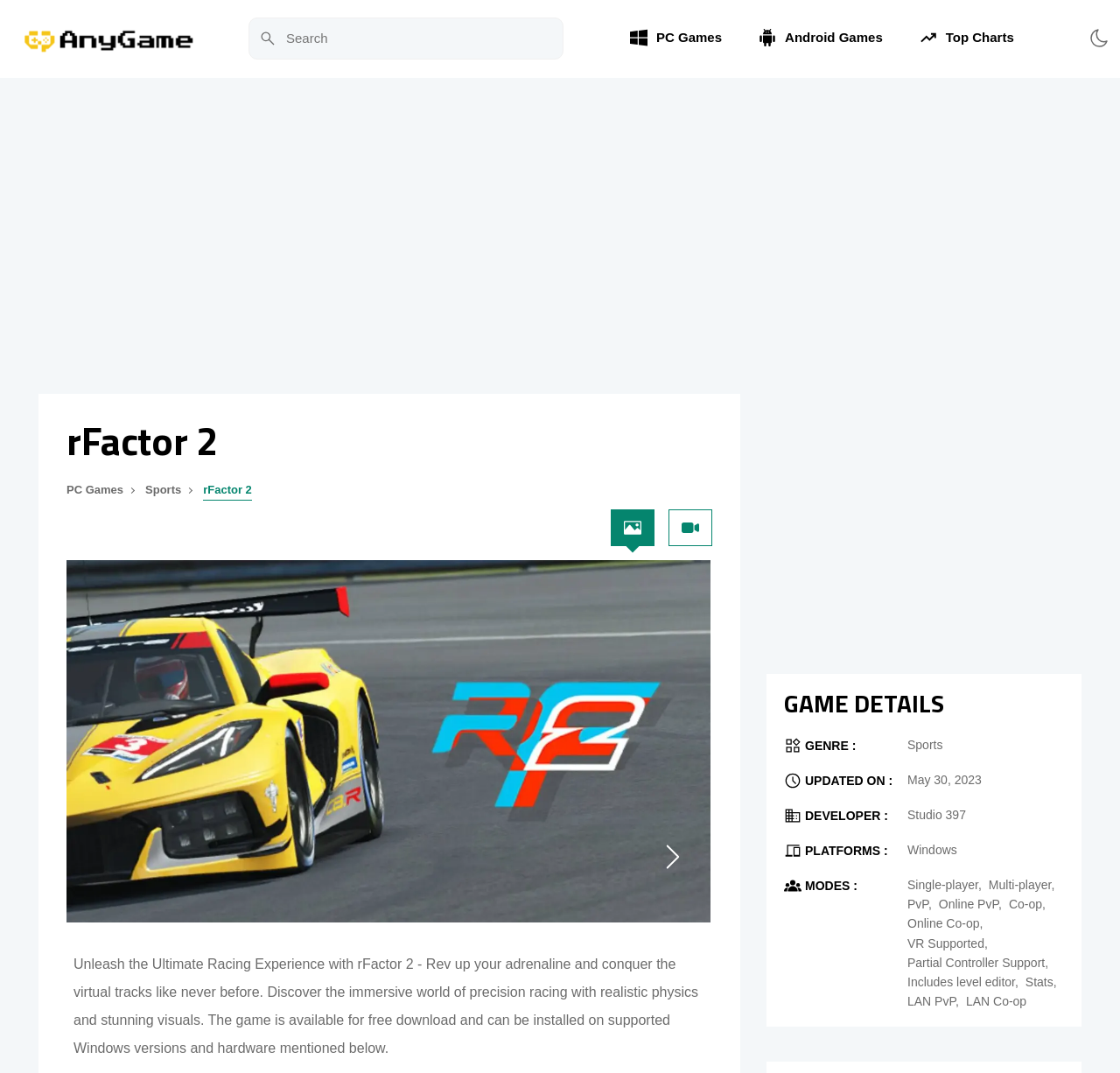What is the game's updated date?
Answer with a single word or phrase by referring to the visual content.

May 30, 2023